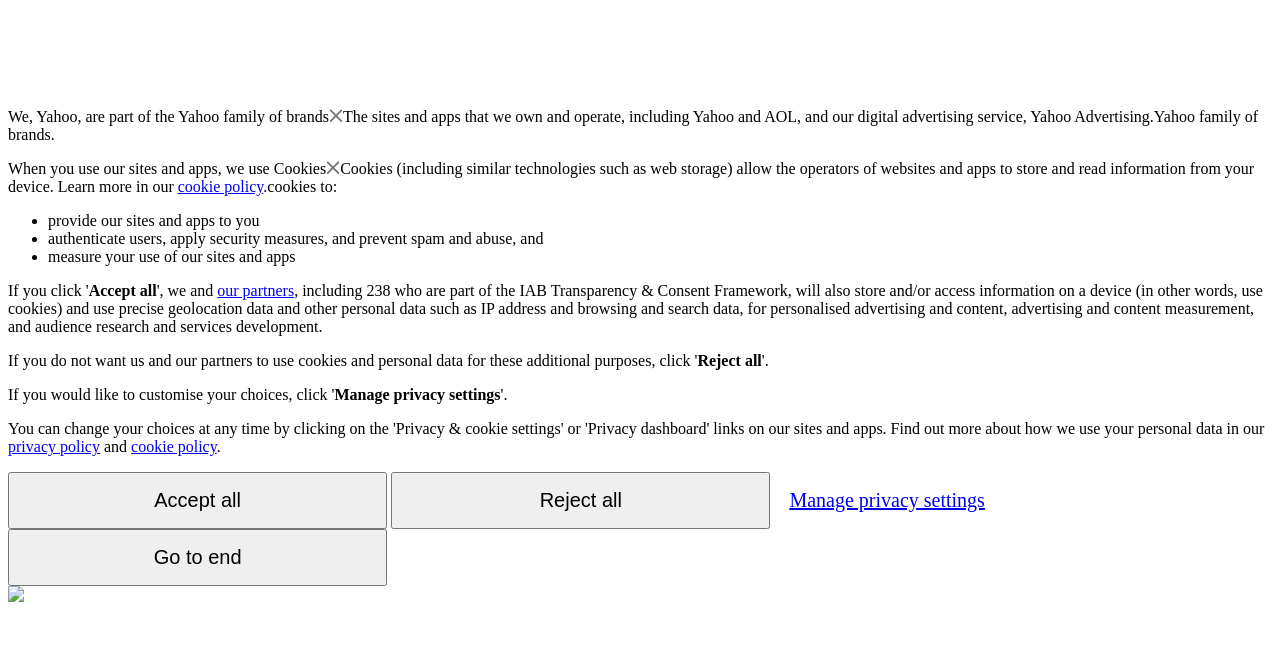What is the purpose of cookies on this website?
Identify the answer in the screenshot and reply with a single word or phrase.

Store and read information